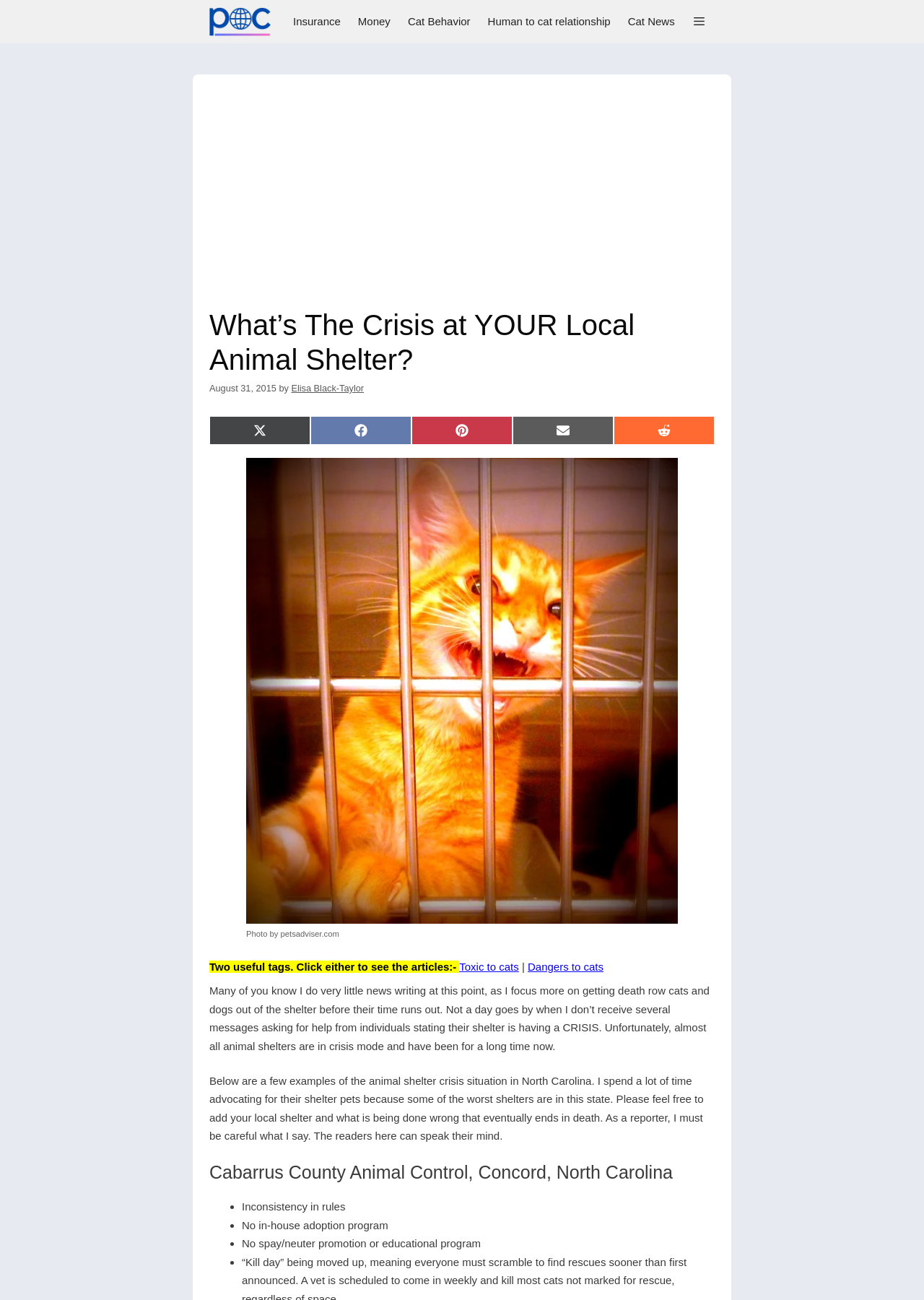Could you highlight the region that needs to be clicked to execute the instruction: "Click the link to Freethinking Animal Advocacy"?

[0.227, 0.0, 0.301, 0.033]